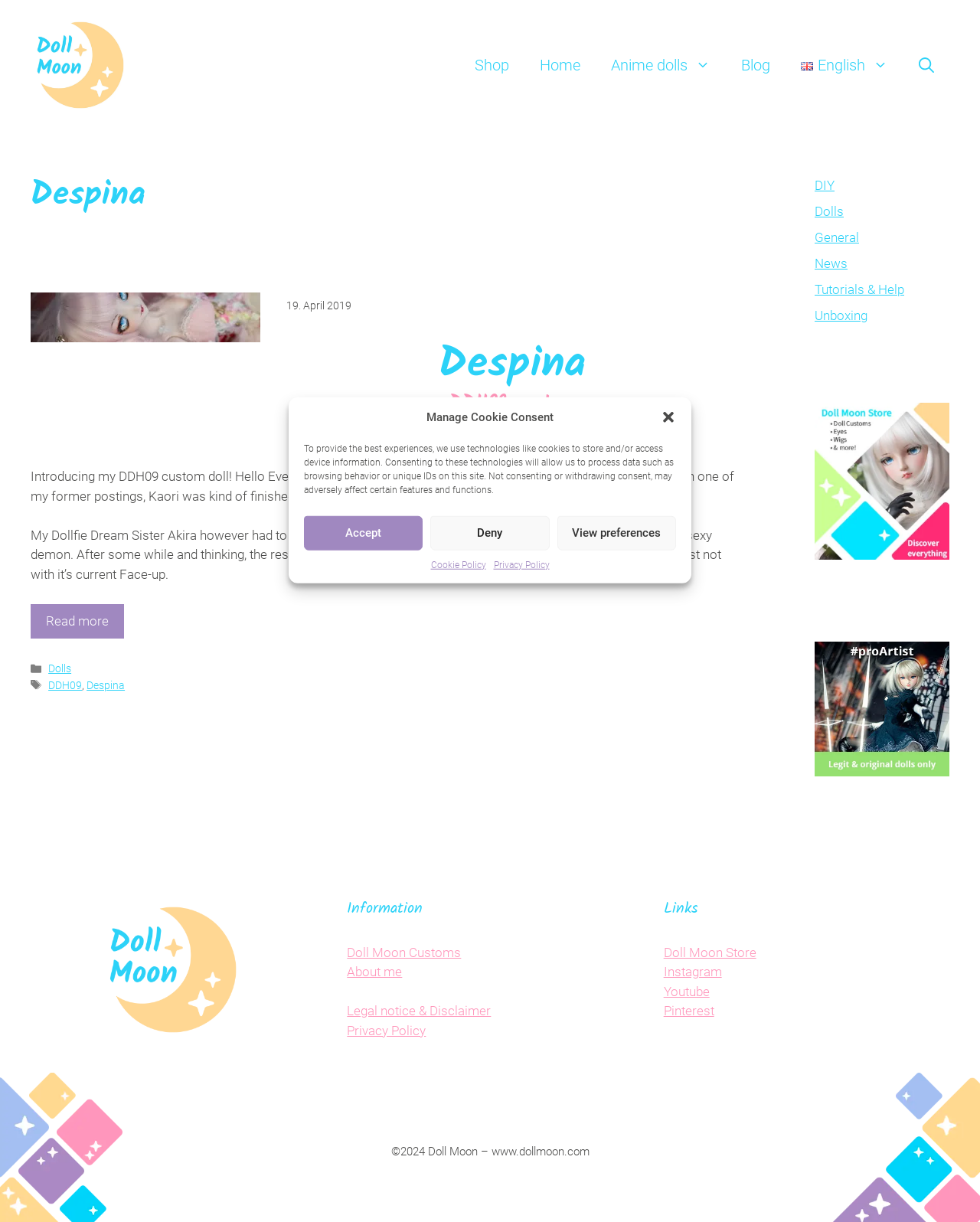Determine the bounding box coordinates for the region that must be clicked to execute the following instruction: "Enter your comment".

None